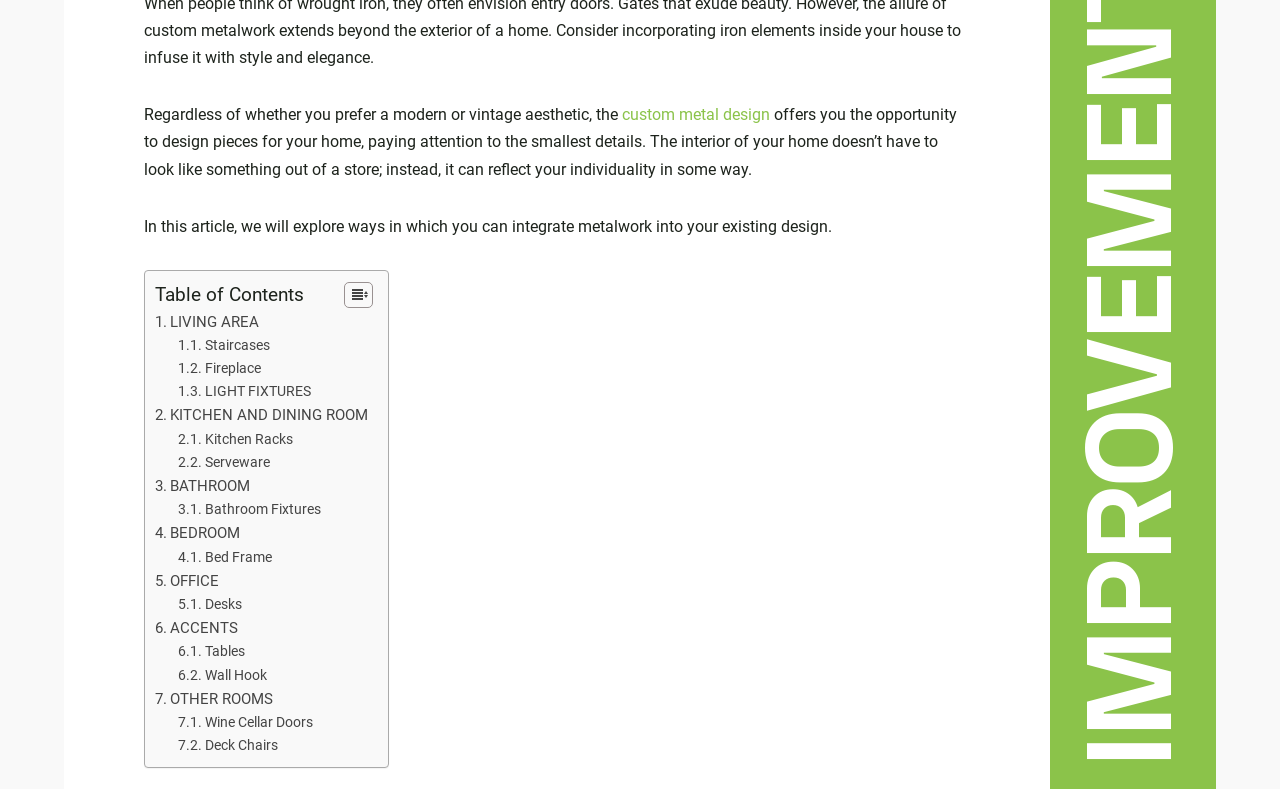Given the element description: "Kitchen Racks", predict the bounding box coordinates of this UI element. The coordinates must be four float numbers between 0 and 1, given as [left, top, right, bottom].

[0.16, 0.546, 0.229, 0.567]